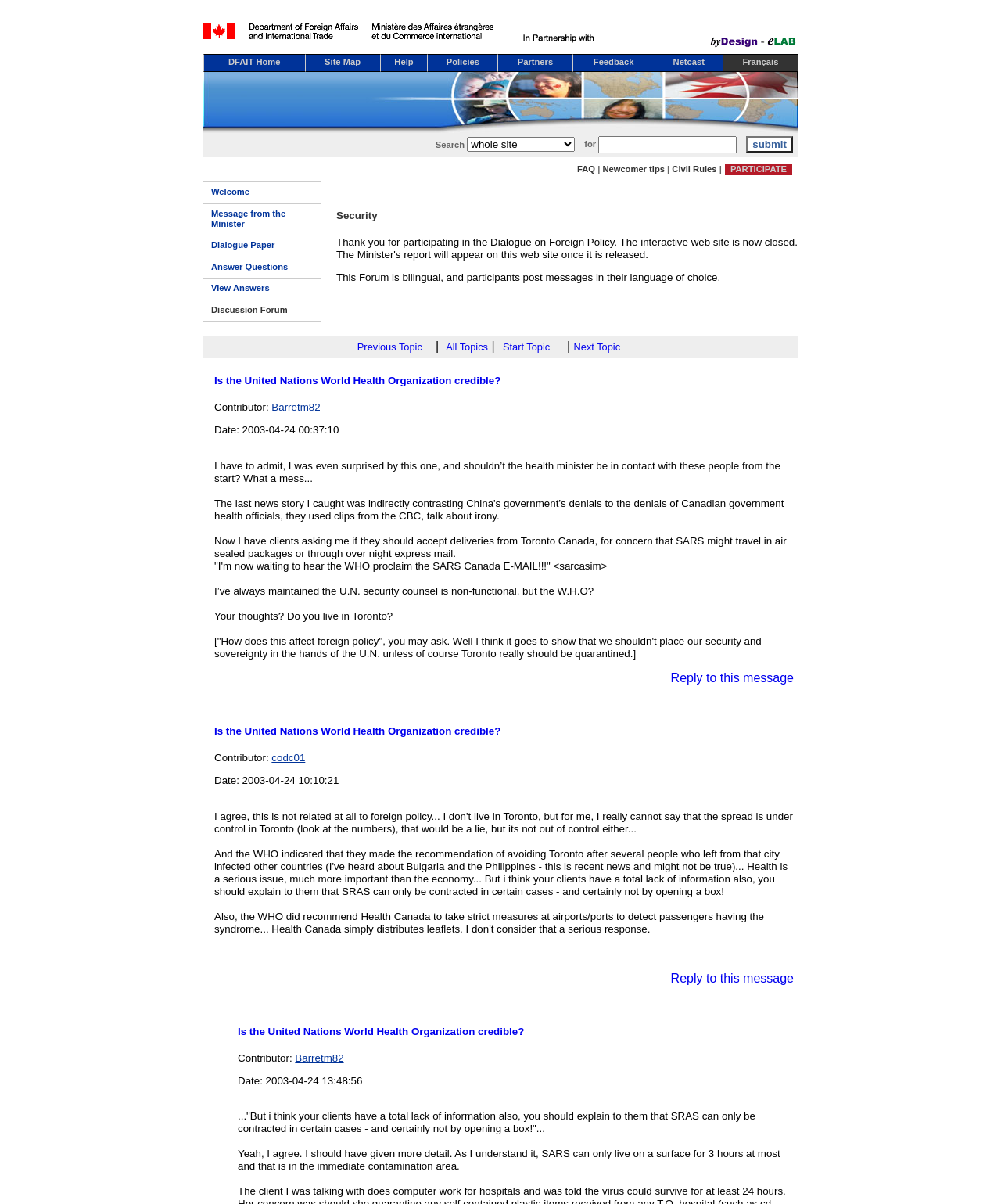Please specify the bounding box coordinates of the area that should be clicked to accomplish the following instruction: "Go to Français". The coordinates should consist of four float numbers between 0 and 1, i.e., [left, top, right, bottom].

[0.722, 0.045, 0.797, 0.06]